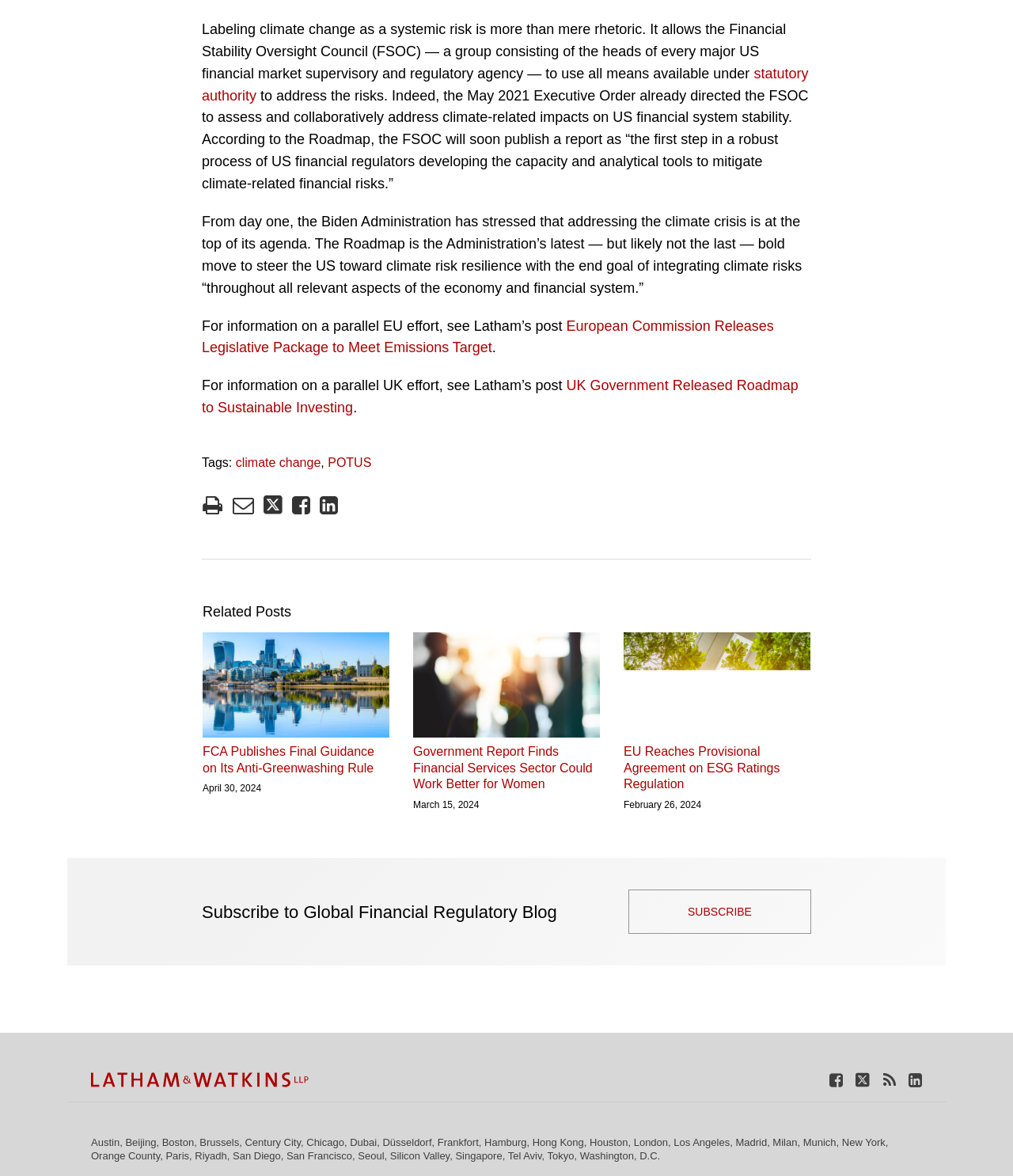Please provide a comprehensive answer to the question based on the screenshot: How many social media links are present at the bottom of the webpage?

There are 5 social media links present at the bottom of the webpage, which are Facebook, Twitter, RSS, LinkedIn, and Latham & Watkins logo.